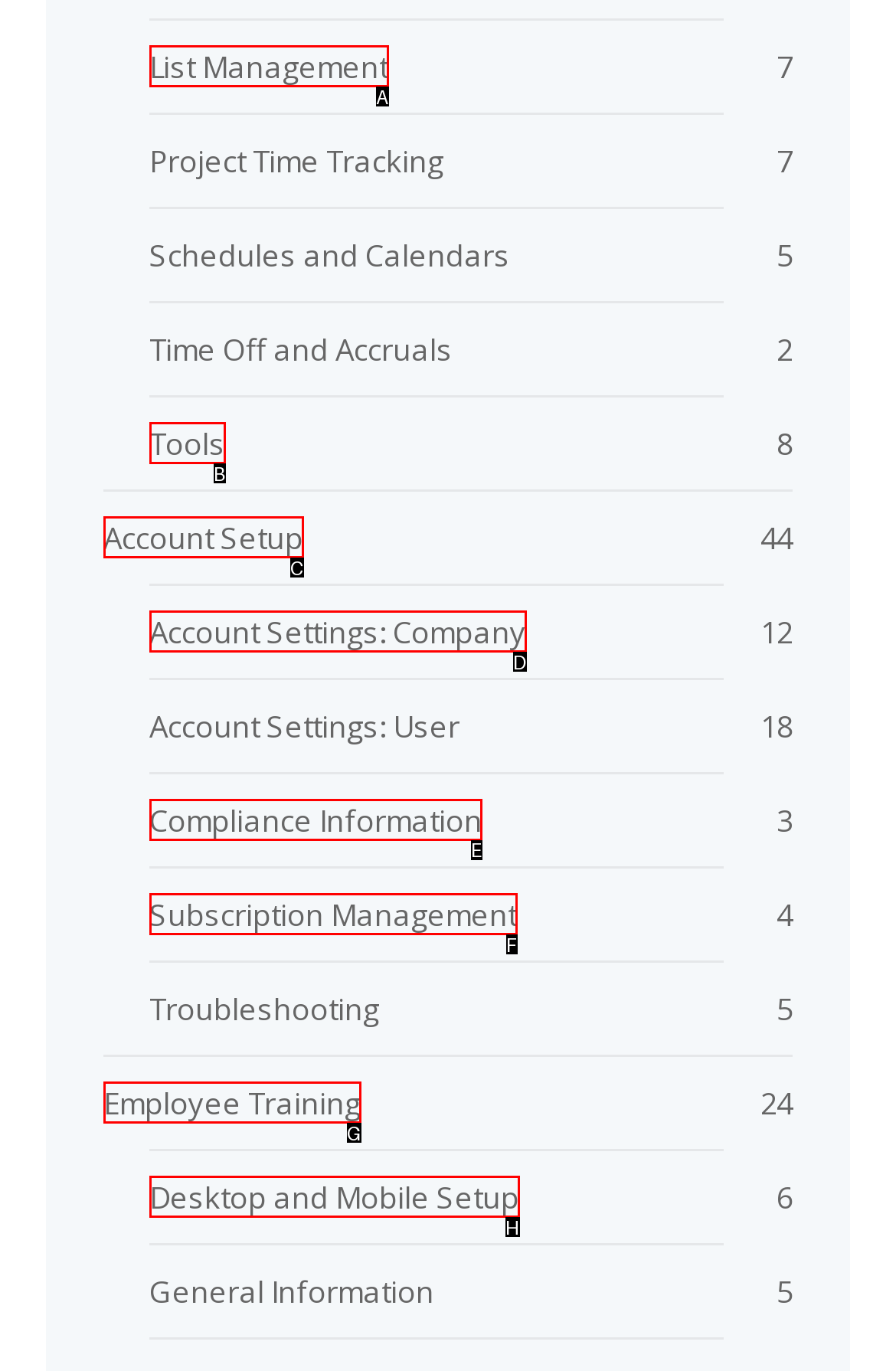For the given instruction: Check Compliance Information, determine which boxed UI element should be clicked. Answer with the letter of the corresponding option directly.

E